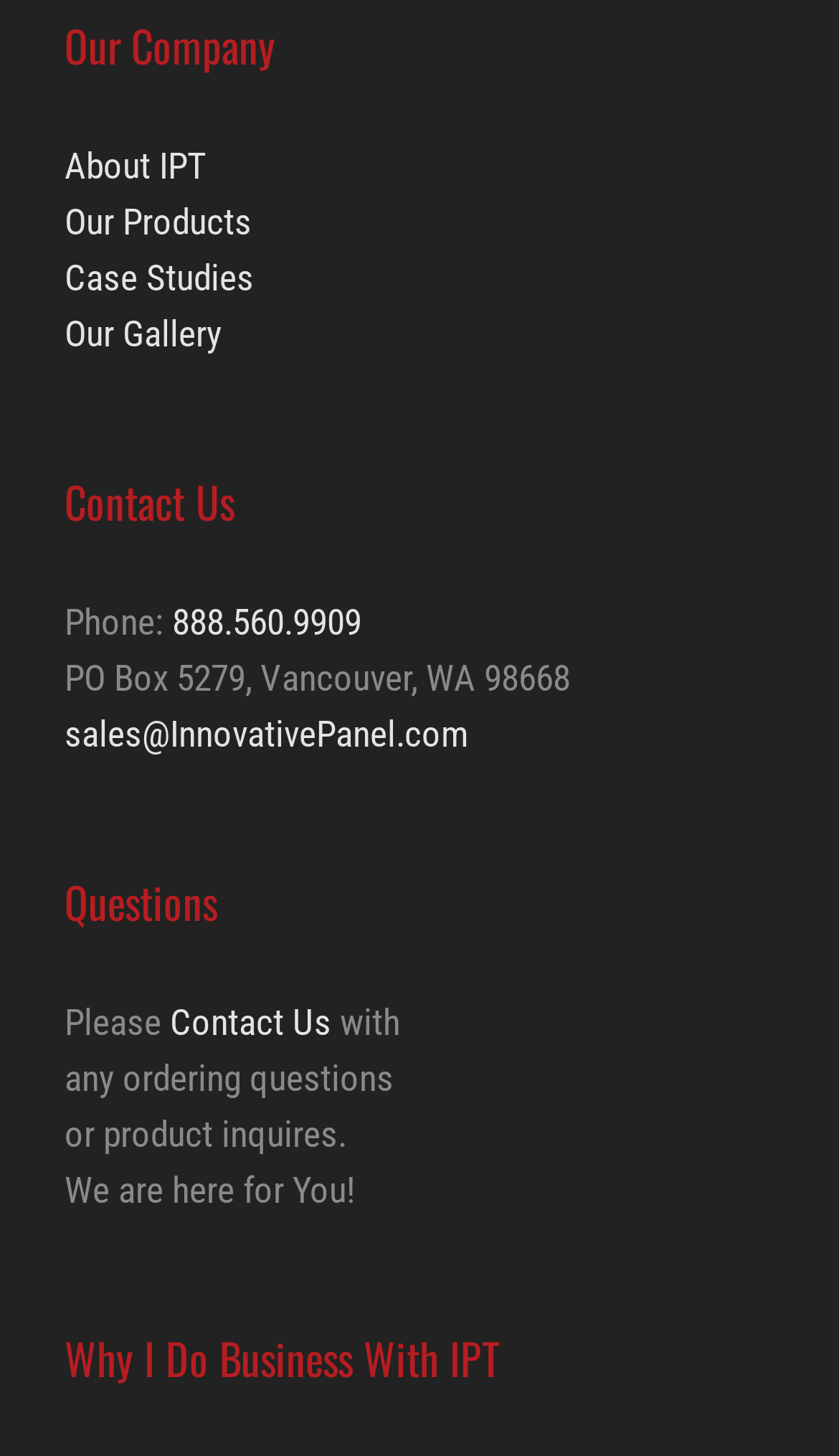Please provide a comprehensive response to the question based on the details in the image: What is the purpose of the 'Questions' section?

The 'Questions' section appears to be a call to action, encouraging visitors to ask questions about ordering or products, as indicated by the text 'Please contact us with any ordering questions or product inquires'.